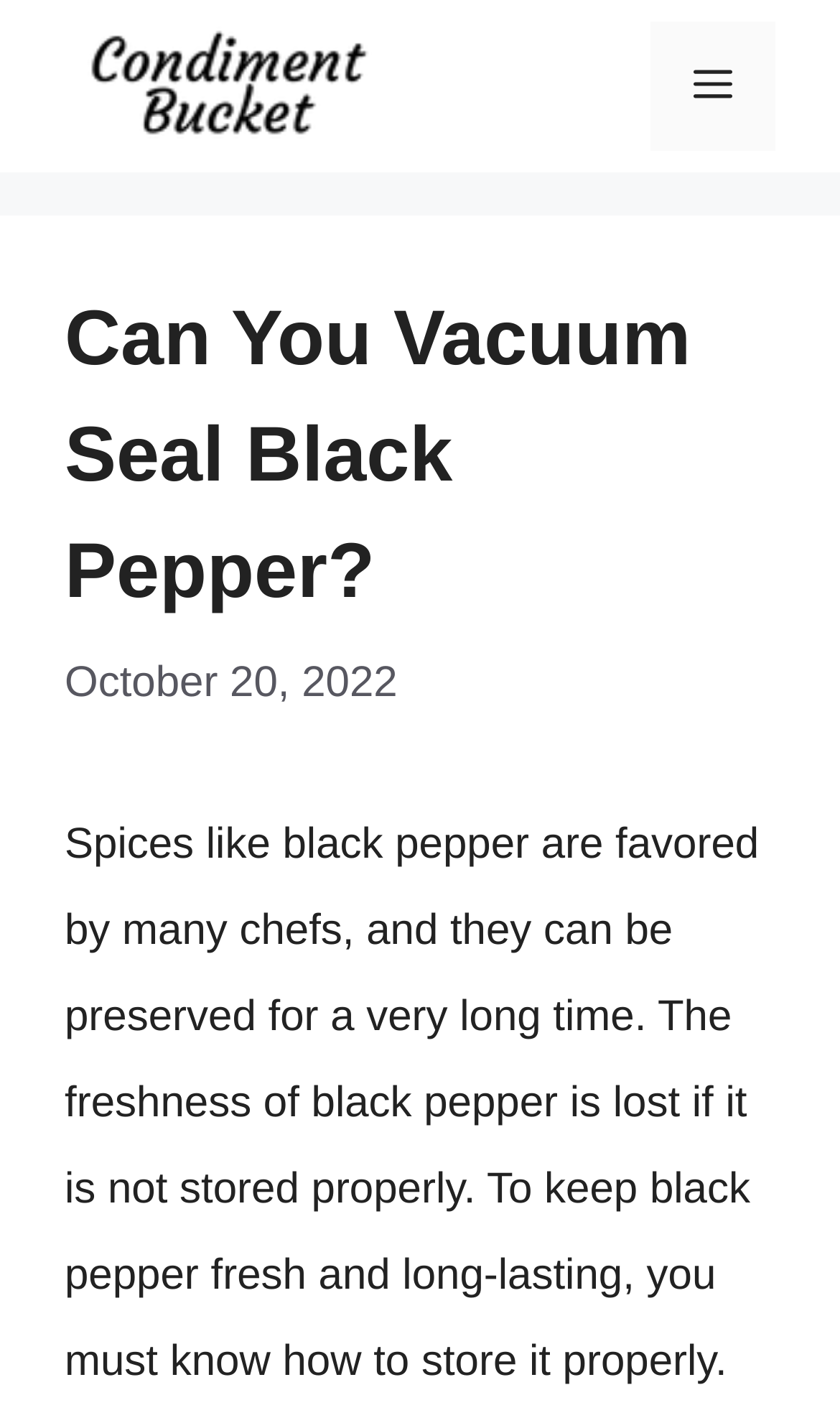Identify and extract the main heading from the webpage.

Can You Vacuum Seal Black Pepper?